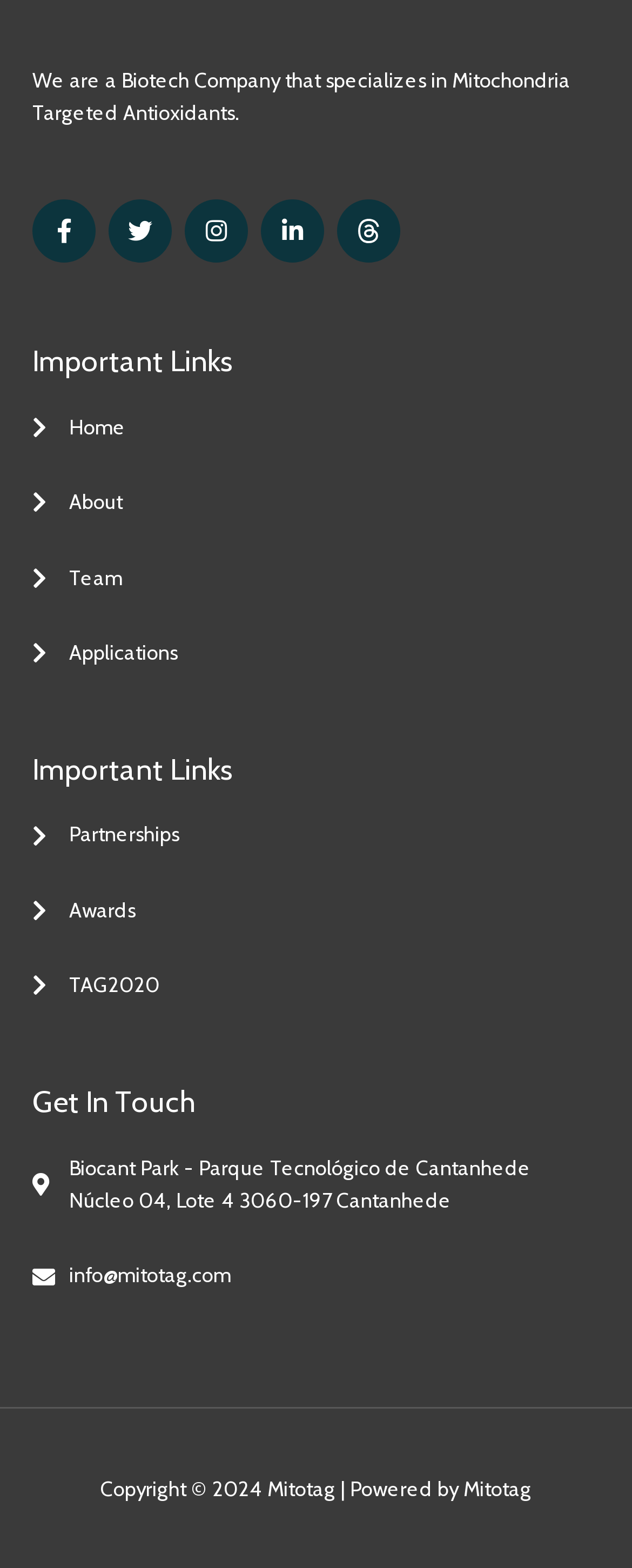Specify the bounding box coordinates of the element's region that should be clicked to achieve the following instruction: "Check out our location". The bounding box coordinates consist of four float numbers between 0 and 1, in the format [left, top, right, bottom].

[0.051, 0.735, 0.949, 0.777]